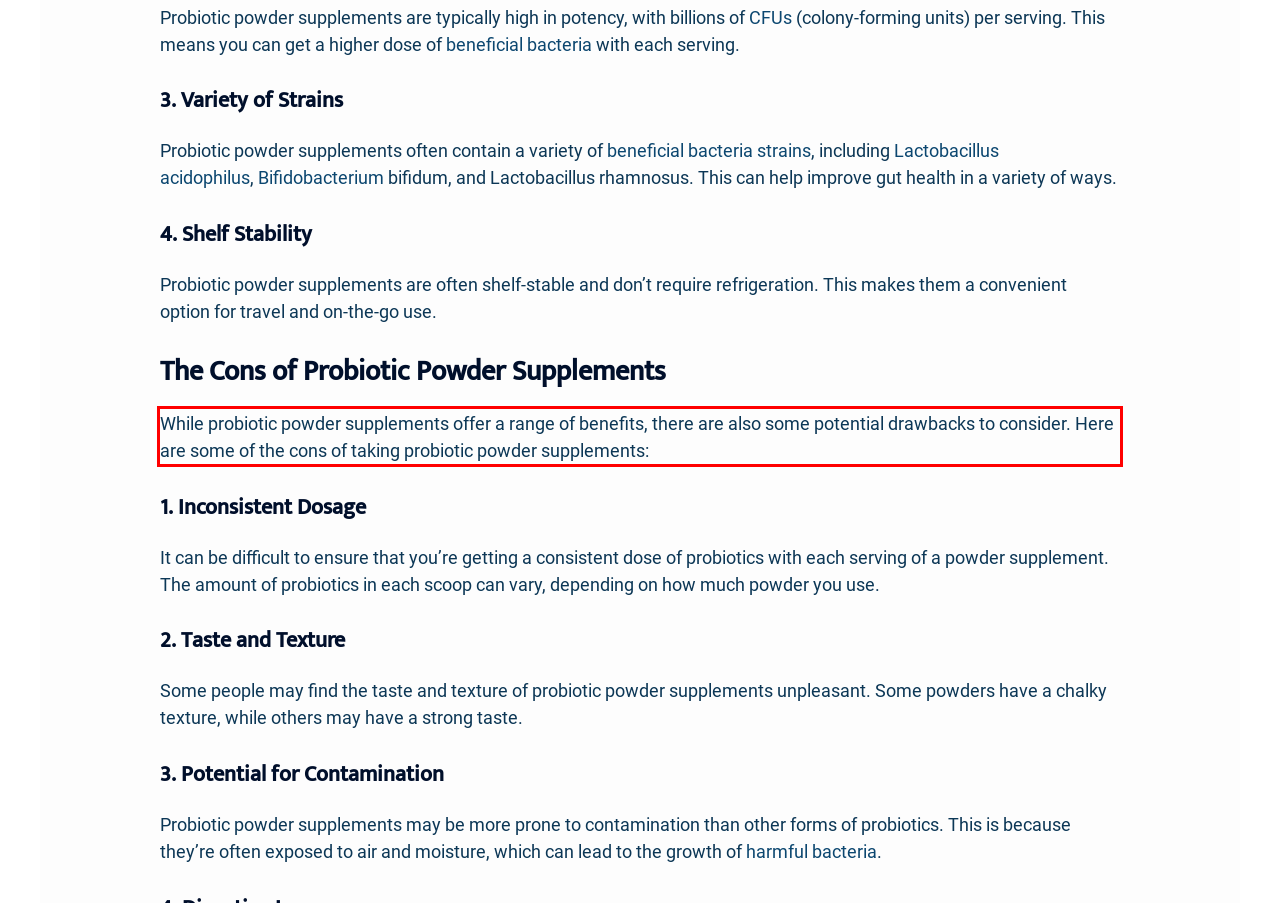Please analyze the screenshot of a webpage and extract the text content within the red bounding box using OCR.

While probiotic powder supplements offer a range of benefits, there are also some potential drawbacks to consider. Here are some of the cons of taking probiotic powder supplements: